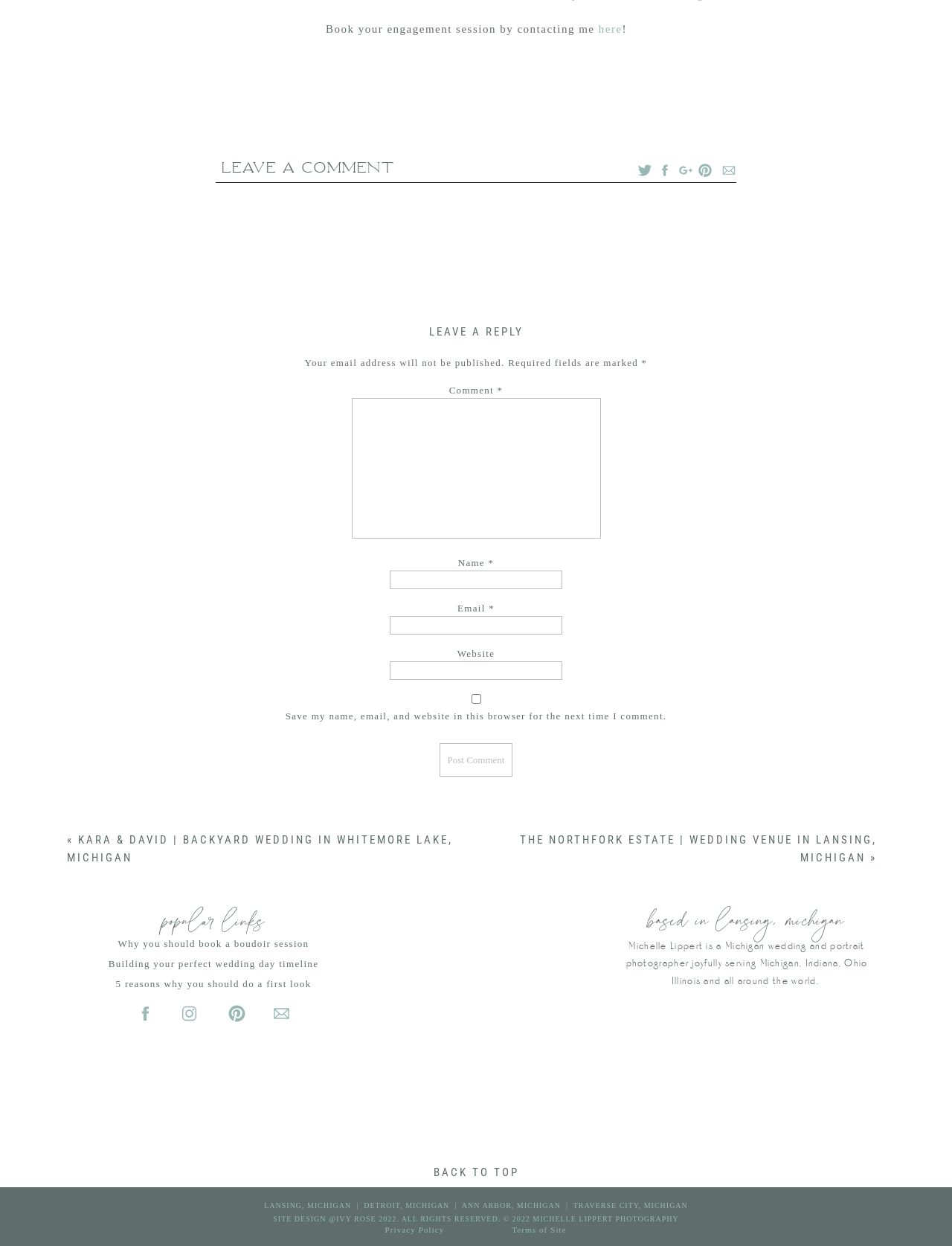Locate the bounding box coordinates of the clickable region necessary to complete the following instruction: "Visit the 'THE NORTHFORK ESTATE | WEDDING VENUE IN LANSING, MICHIGAN' page". Provide the coordinates in the format of four float numbers between 0 and 1, i.e., [left, top, right, bottom].

[0.546, 0.669, 0.921, 0.694]